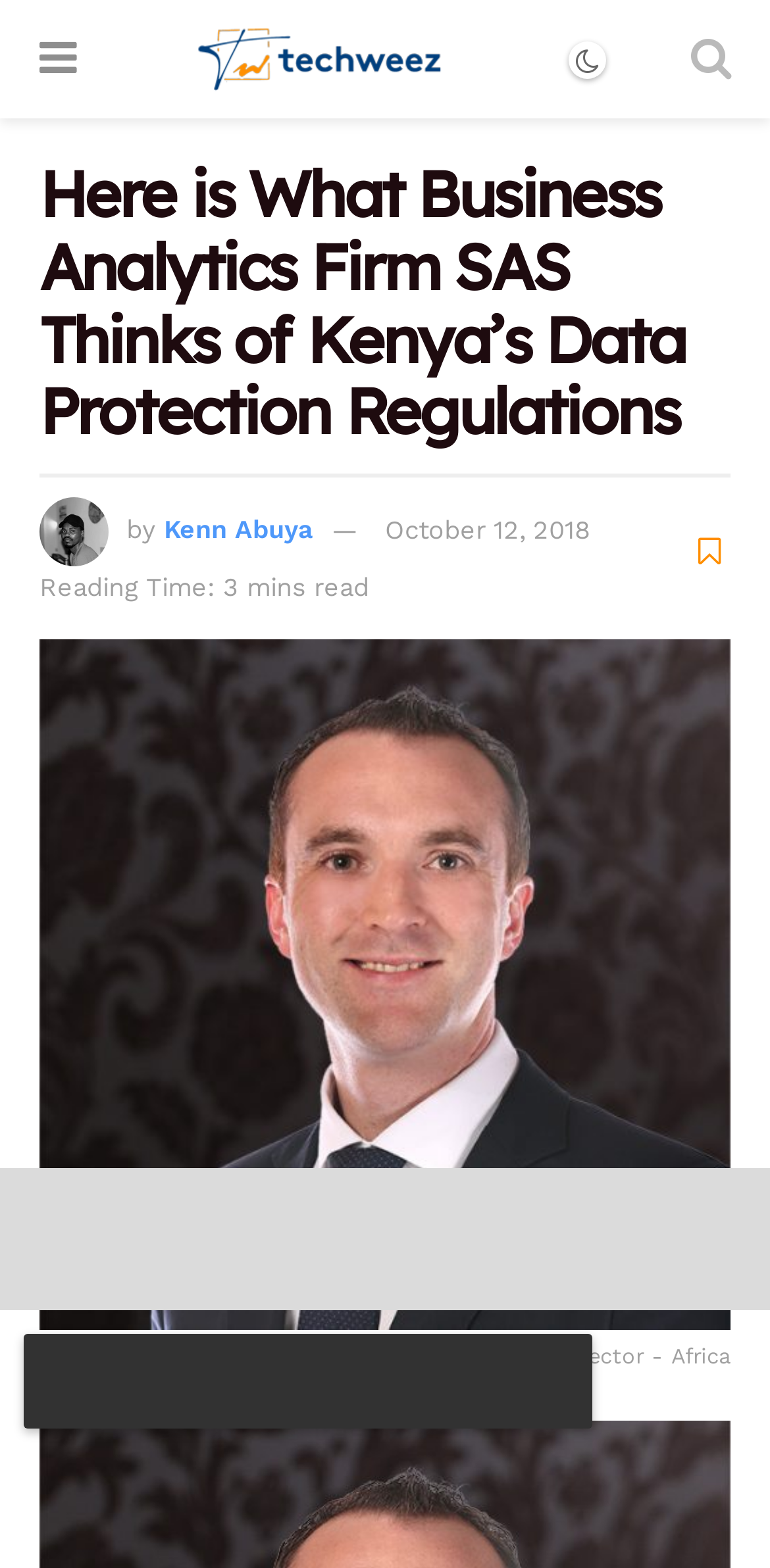Extract the main heading text from the webpage.

Here is What Business Analytics Firm SAS Thinks of Kenya’s Data Protection Regulations